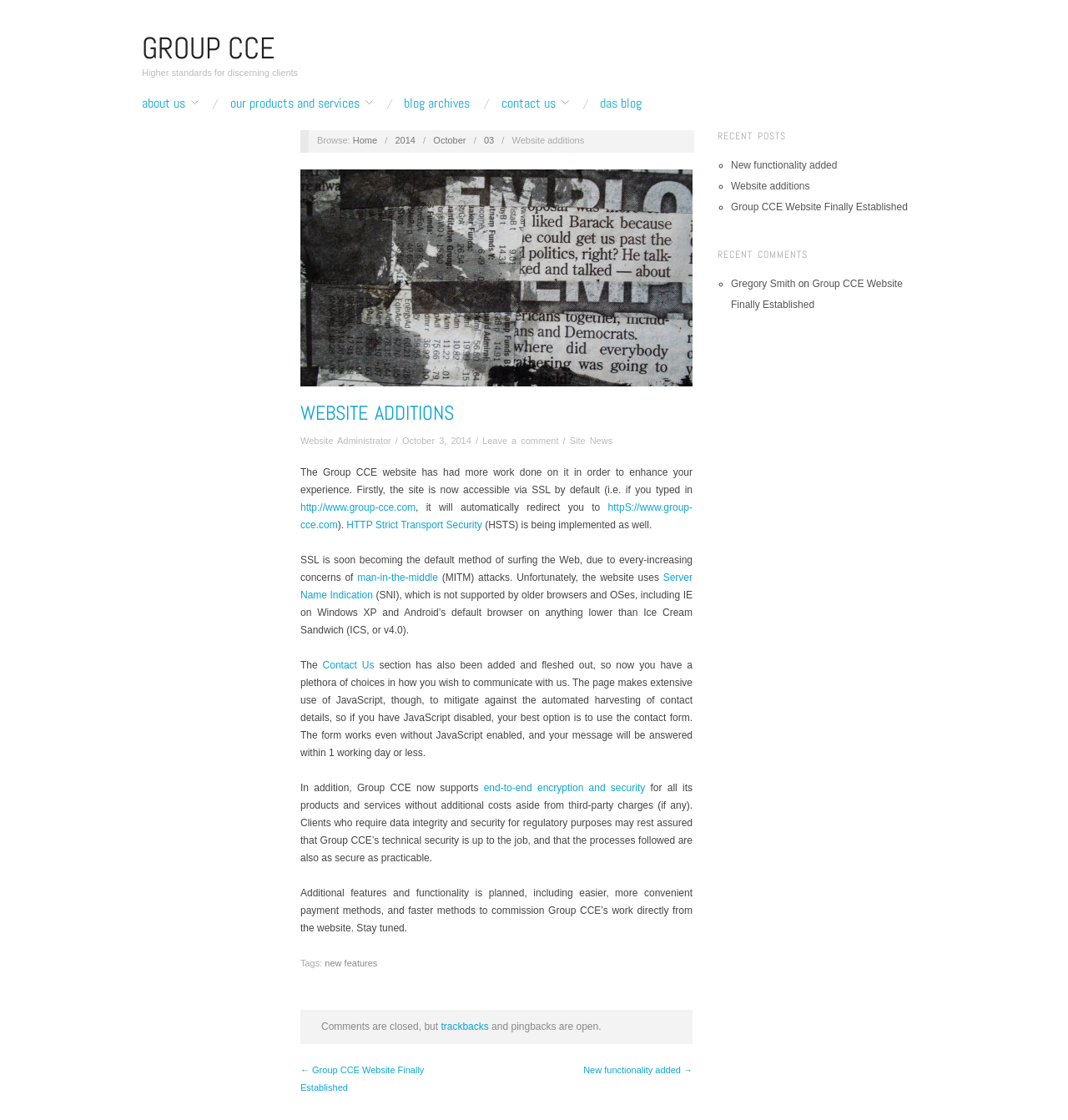Specify the bounding box coordinates of the element's region that should be clicked to achieve the following instruction: "Contact 'Group CCE' via the contact form". The bounding box coordinates consist of four float numbers between 0 and 1, in the format [left, top, right, bottom].

[0.302, 0.589, 0.35, 0.599]